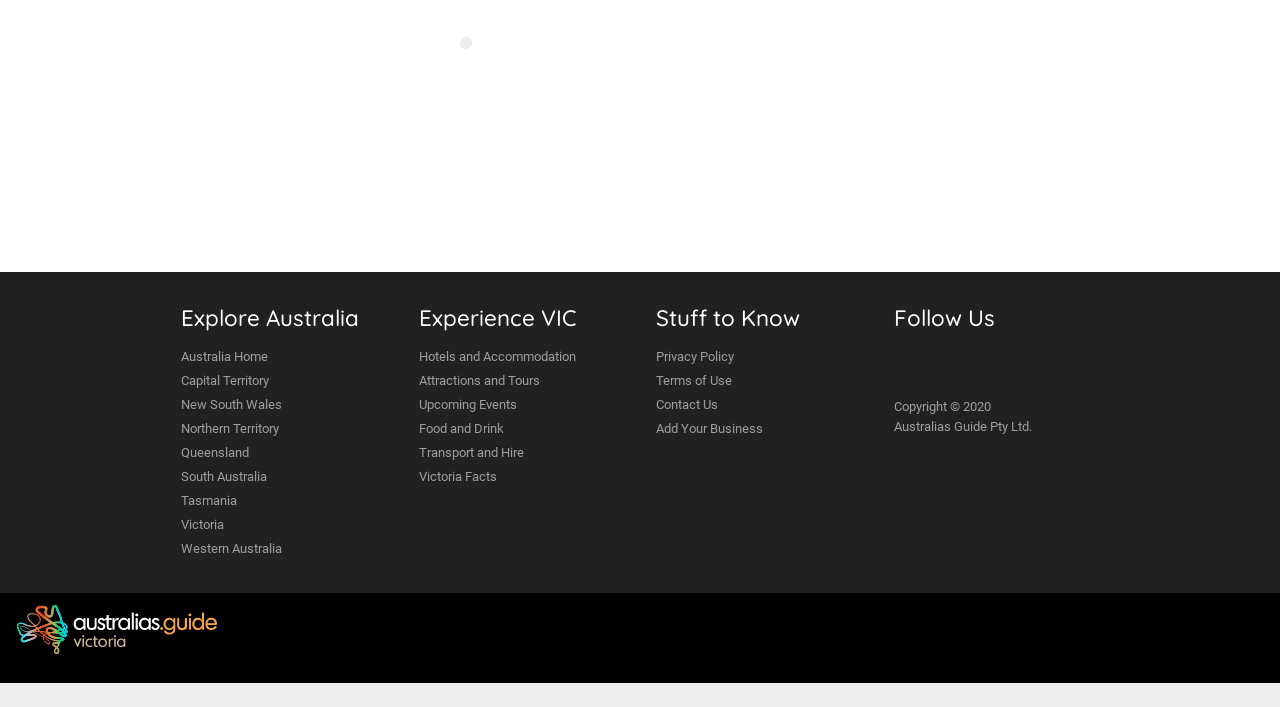What is the name of the company that owns this website?
Can you provide an in-depth and detailed response to the question?

The webpage has a static text 'Copyright © 2020 Australias Guide Pty Ltd.' at the bottom, indicating that the company that owns this website is Australias Guide Pty Ltd.